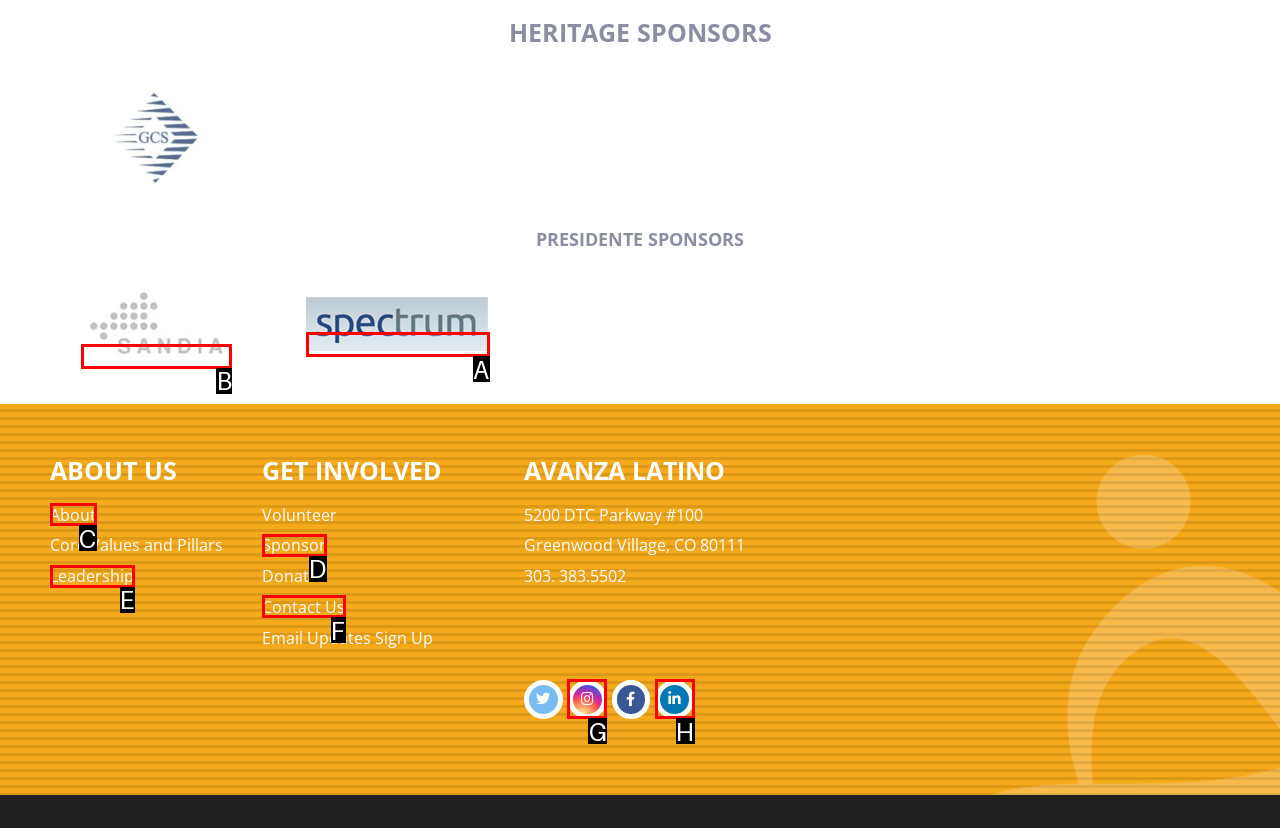Choose the letter that corresponds to the correct button to accomplish the task: View SANDIA Marketing & Advertising
Reply with the letter of the correct selection only.

B